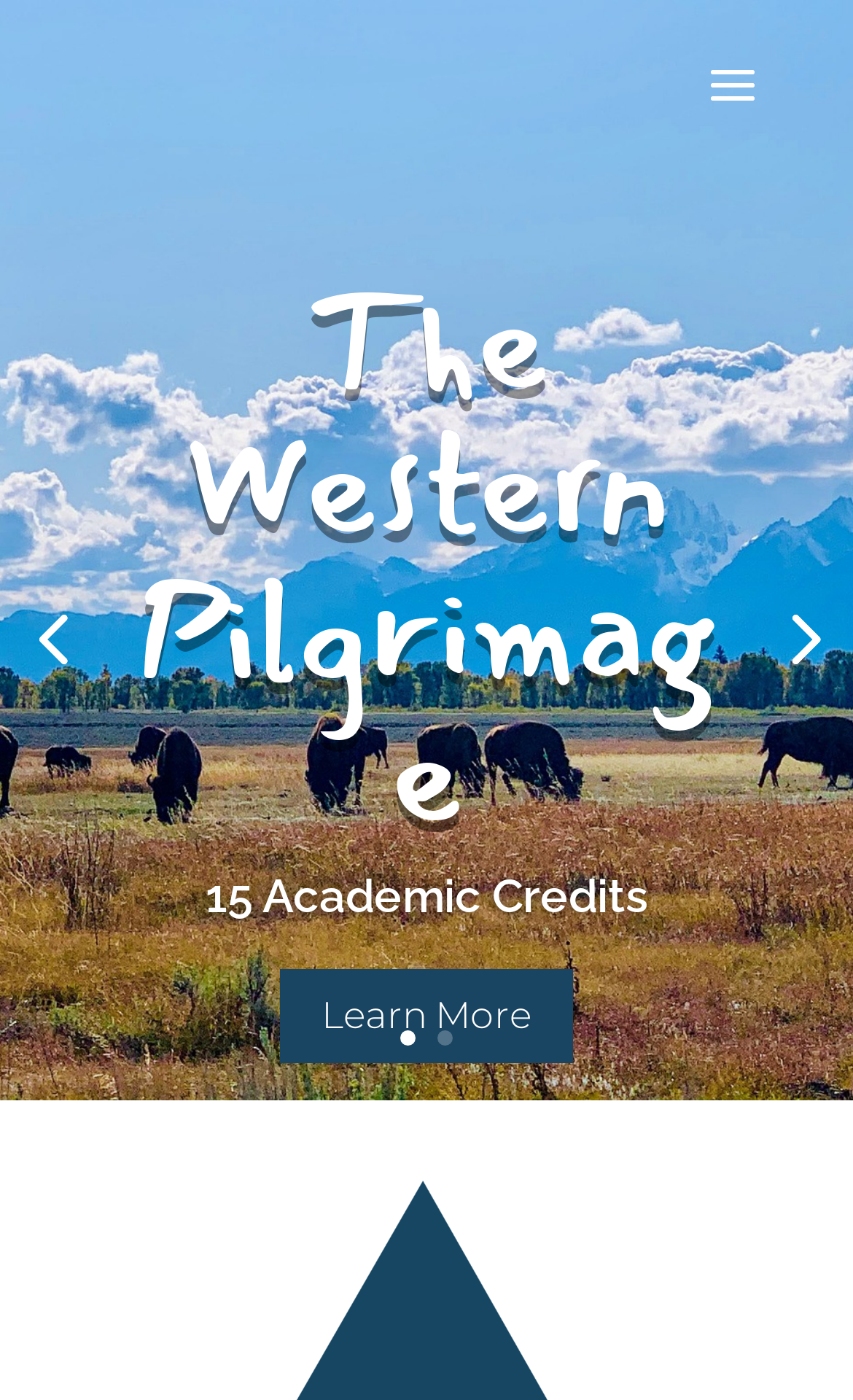What is the purpose of the 'Learn More' link?
Using the image, elaborate on the answer with as much detail as possible.

Based on the context of the webpage, I infer that the 'Learn More' link is intended to provide more information about the pilgrimage, likely leading to a detailed description or a registration page.